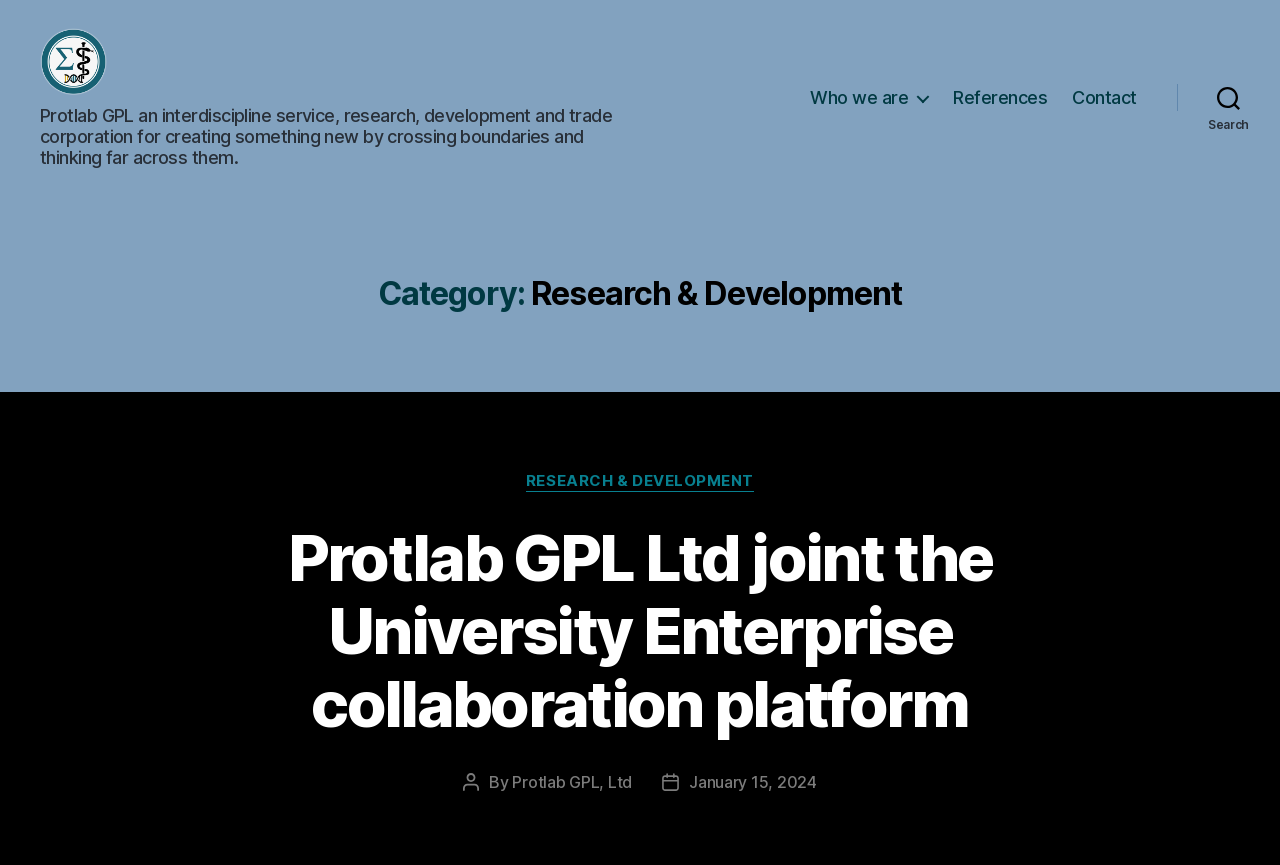Please specify the bounding box coordinates of the element that should be clicked to execute the given instruction: 'read about who we are'. Ensure the coordinates are four float numbers between 0 and 1, expressed as [left, top, right, bottom].

[0.633, 0.114, 0.725, 0.139]